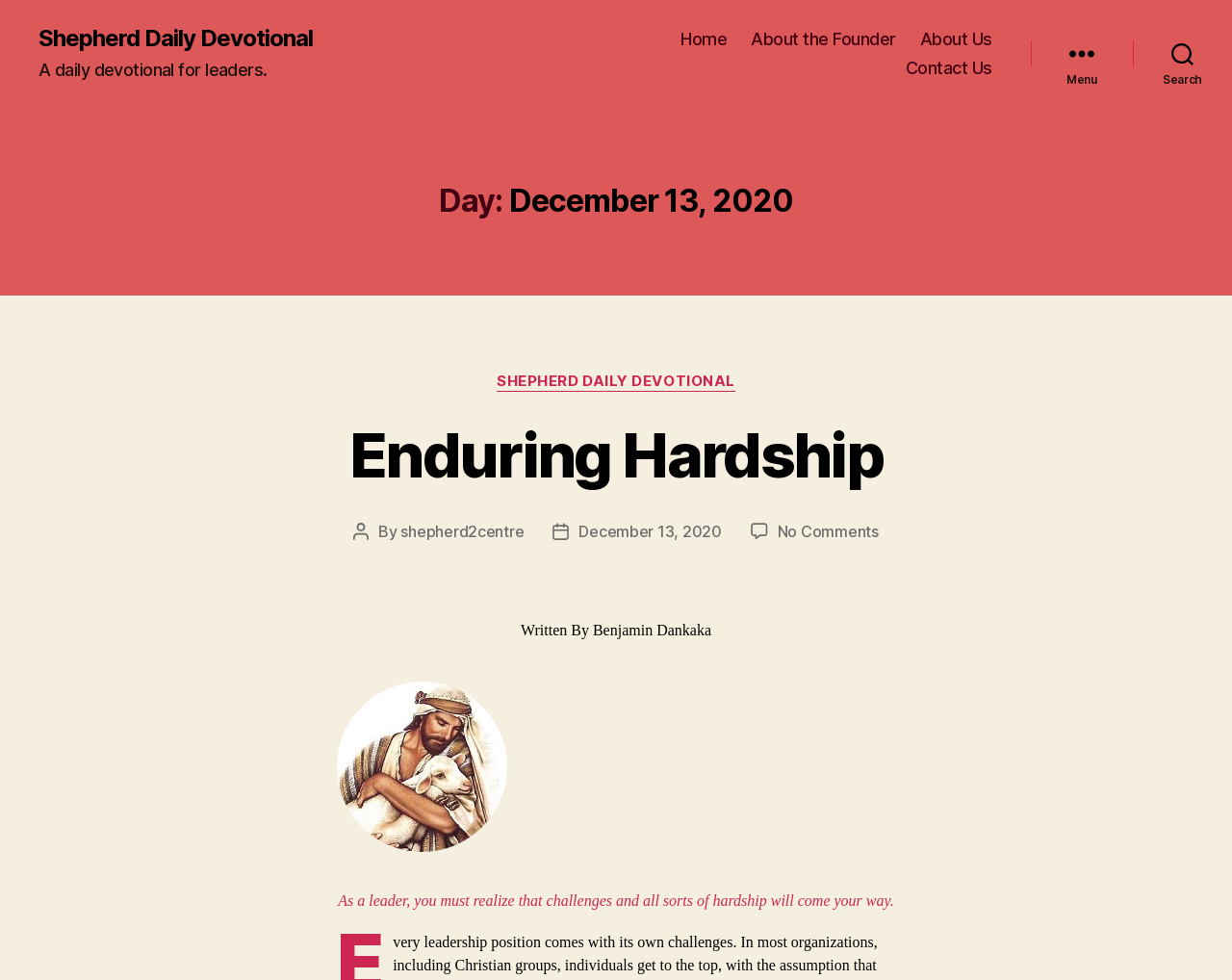Who is the author of the daily devotional?
Based on the content of the image, thoroughly explain and answer the question.

The author of the daily devotional can be found in the section below the header, where it is written as 'Written By Benjamin Dankaka'.